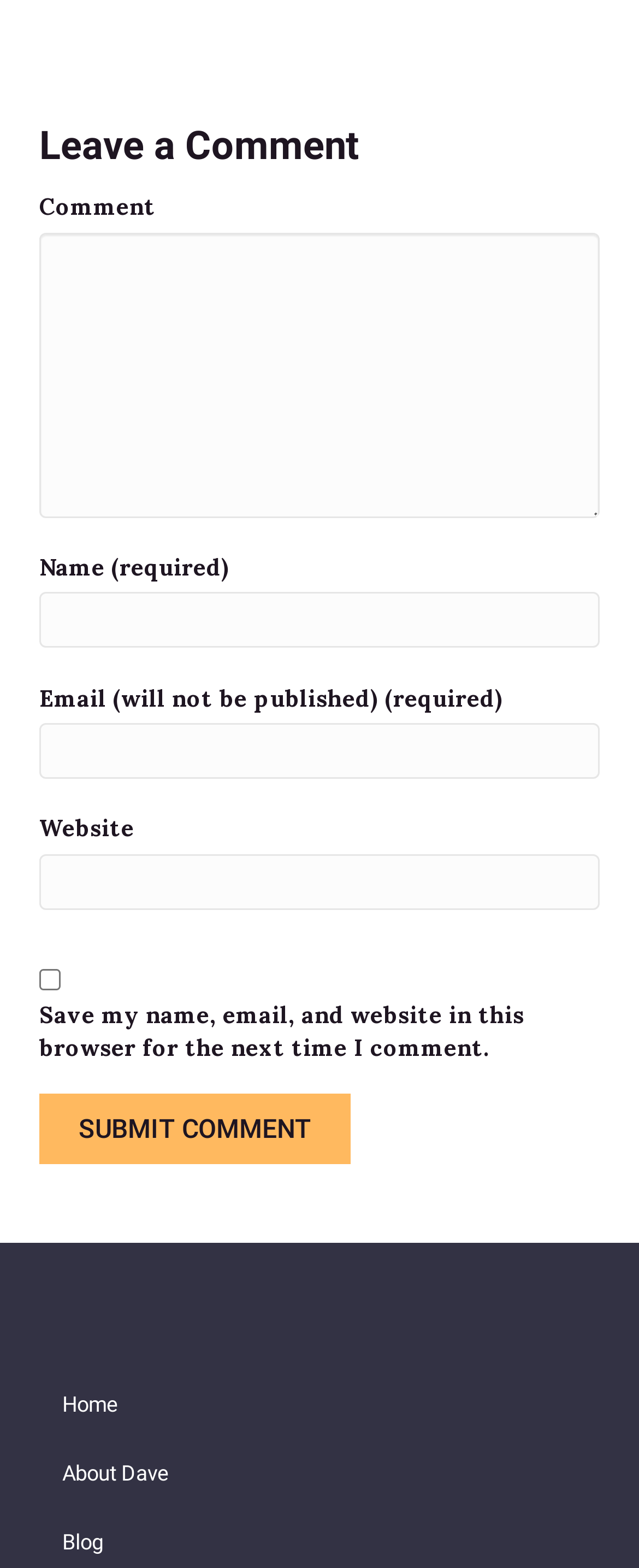Determine the bounding box coordinates of the element that should be clicked to execute the following command: "Type your name".

[0.062, 0.378, 0.938, 0.413]